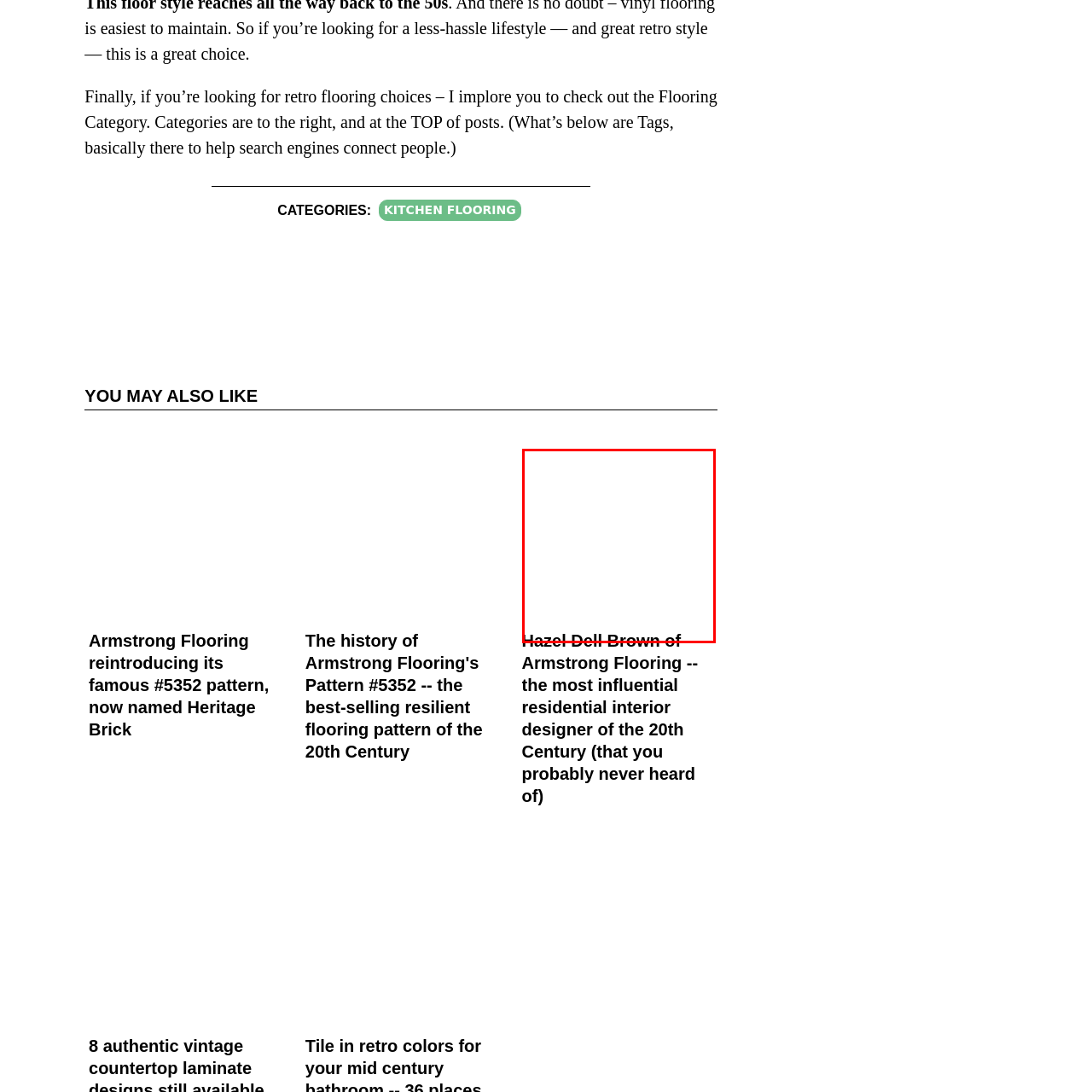Analyze the image highlighted by the red bounding box and give a one-word or phrase answer to the query: What type of flooring style is Hazel Dell Brown?

Vintage